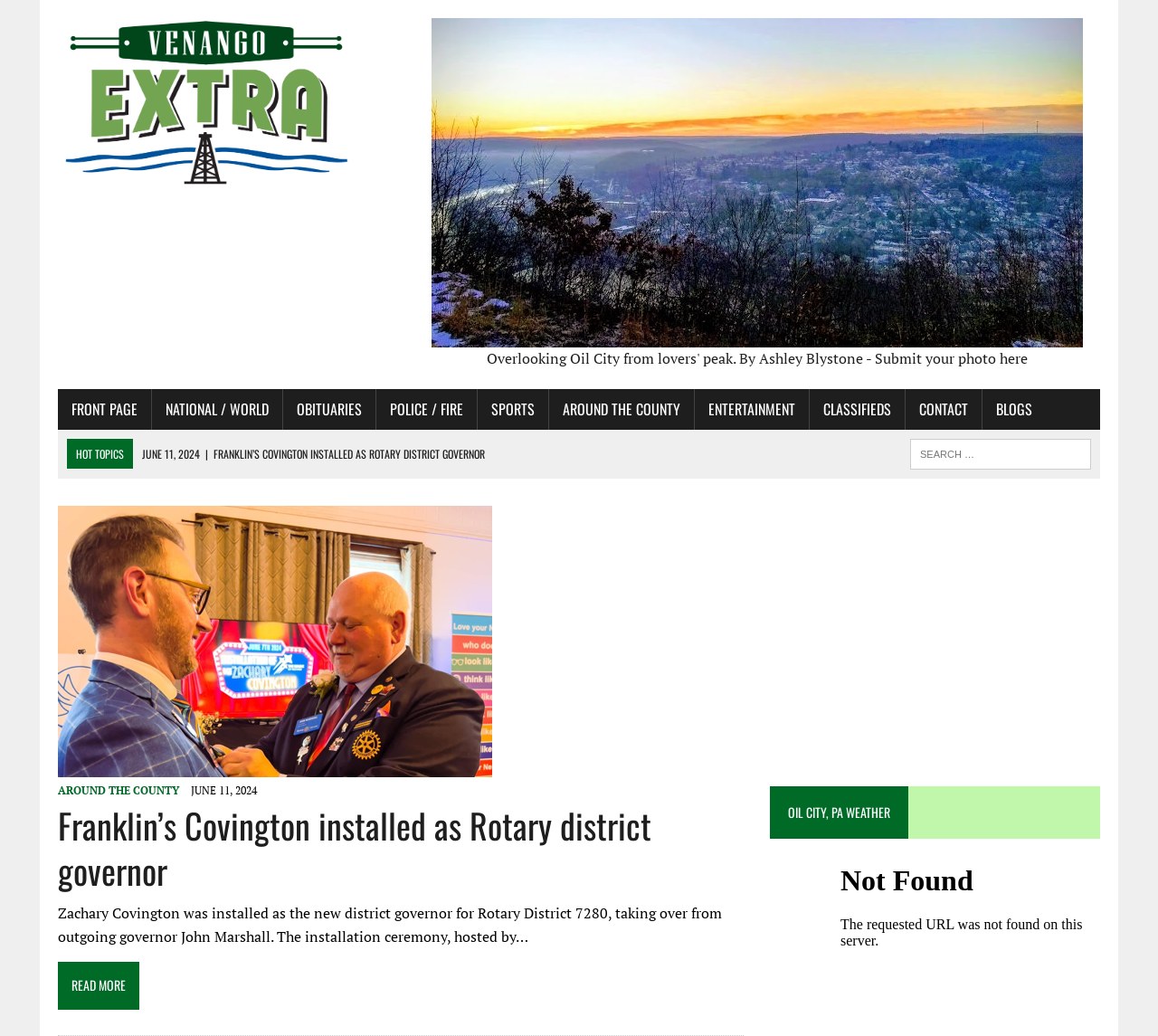Identify the bounding box coordinates of the element to click to follow this instruction: 'Read the sponsored news about Hybrid Work Drives New Criteria for VDI and DaaS'. Ensure the coordinates are four float values between 0 and 1, provided as [left, top, right, bottom].

None